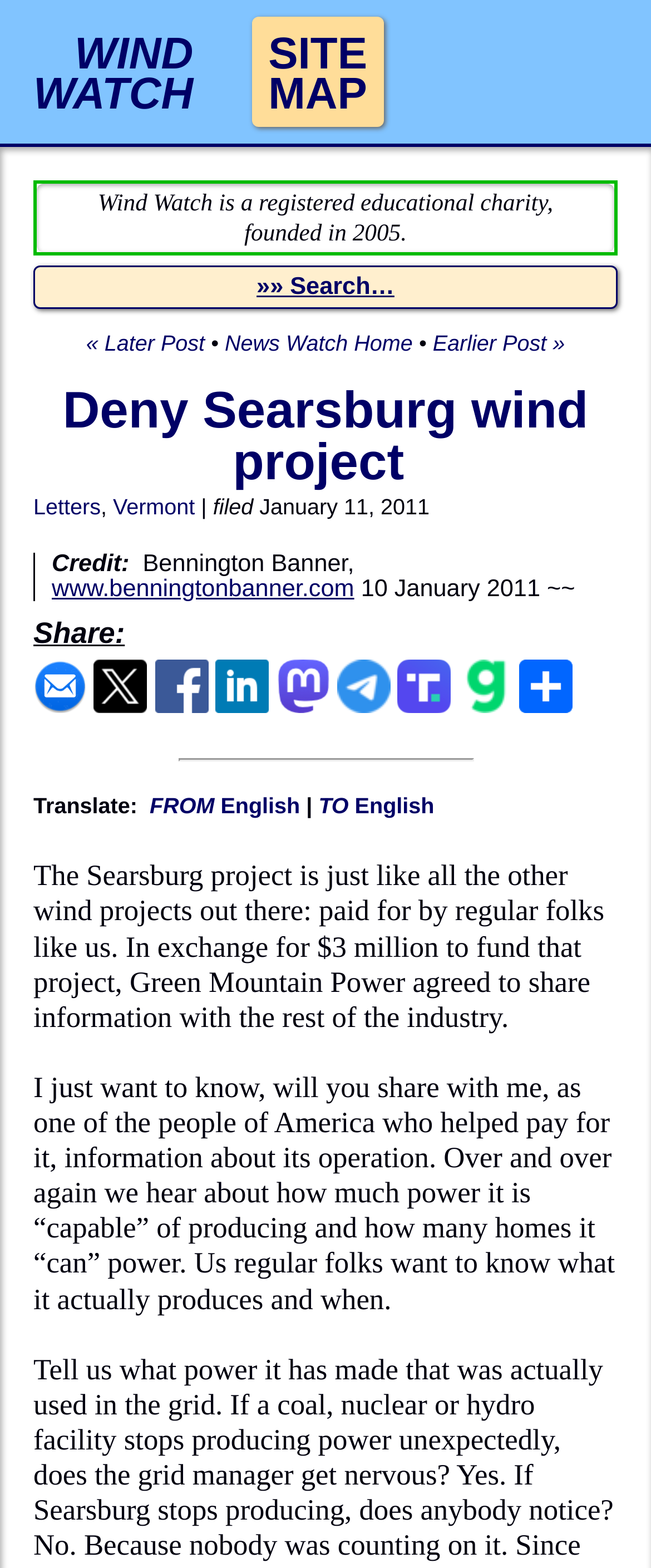Find the bounding box coordinates for the area that must be clicked to perform this action: "Share the article via e-mail".

[0.051, 0.438, 0.133, 0.459]